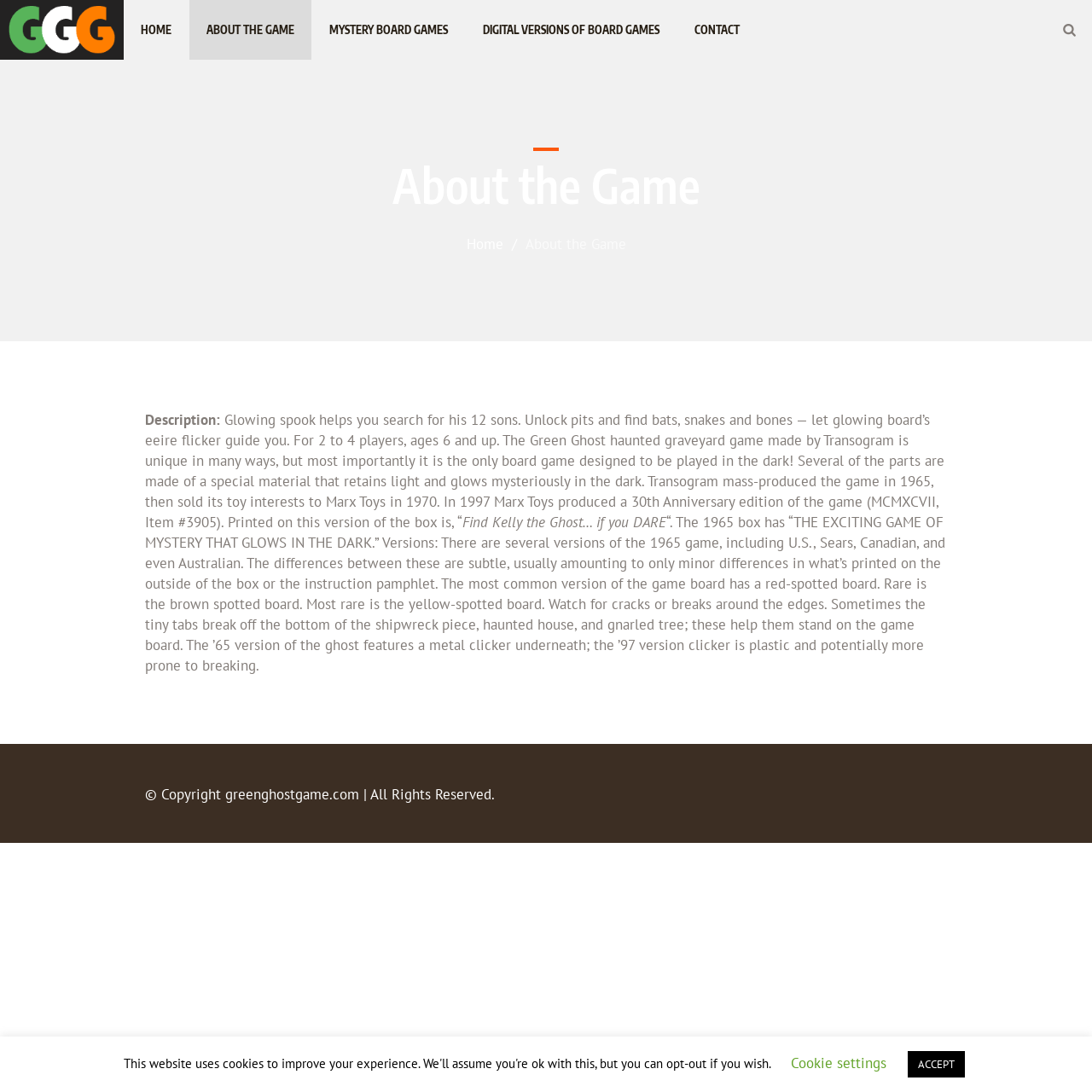Based on the image, please elaborate on the answer to the following question:
What is unique about the game?

The uniqueness of the game can be found in the StaticText element with the text 'The Green Ghost haunted graveyard game made by Transogram is unique in many ways, but most importantly it is the only board game designed to be played in the dark!'